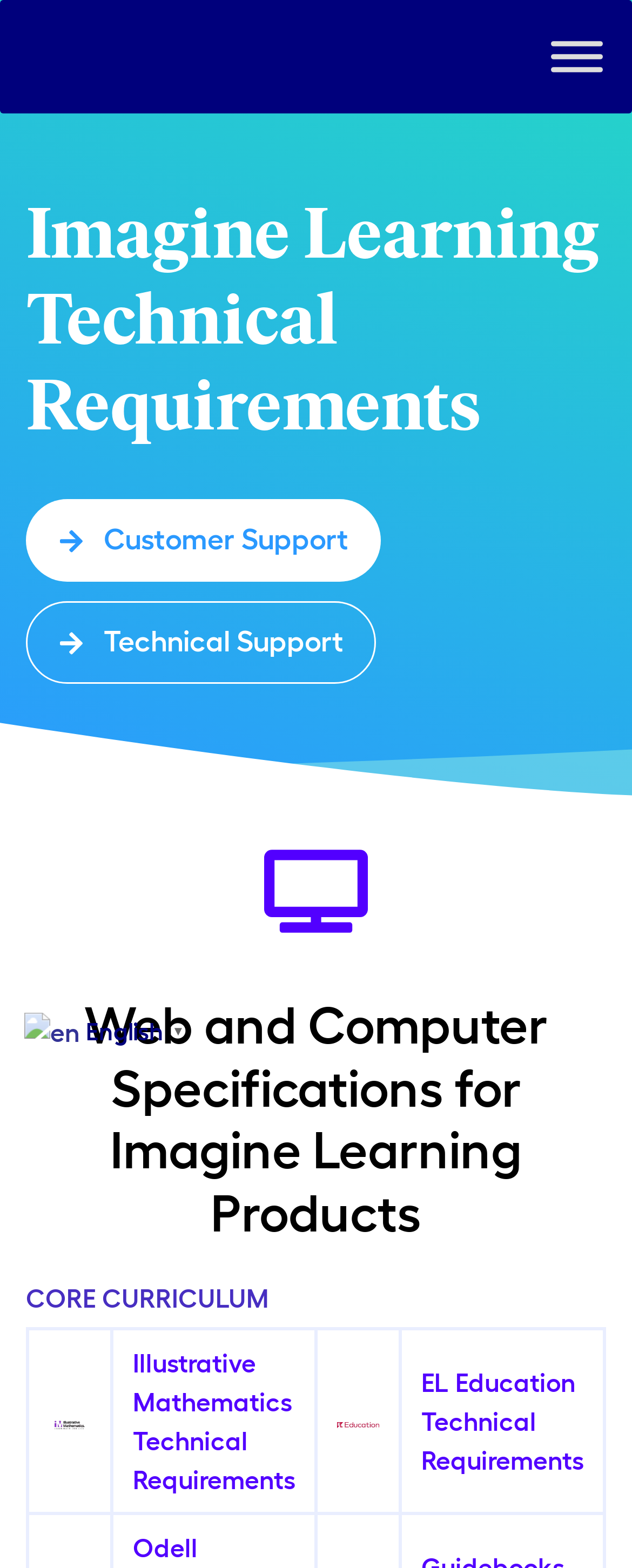Summarize the contents and layout of the webpage in detail.

The webpage is about Imagine Learning Technical Requirements, with a focus on customer support and technical support. At the top right corner, there is a toggle menu button. Below the button, there is a header section that spans the entire width of the page, containing the title "Imagine Learning Technical Requirements" and two links to "Customer Support" and "Technical Support". 

Further down, there is a heading that reads "Web and Computer Specifications for Imagine Learning Products". Below this heading, there is another heading titled "CORE CURRICULUM", which is followed by a grid of three columns. The first column contains an image of "Imagine Learning Illustrative Mathematics" and a link to "Illustrative Mathematics Technical Requirements". The second column is empty, and the third column contains an image of "imagine learning EL" and a link to "EL Education Technical Requirements". 

On the right side of the page, near the top, there is a language selection link "en English" with a dropdown arrow, accompanied by a small flag icon.